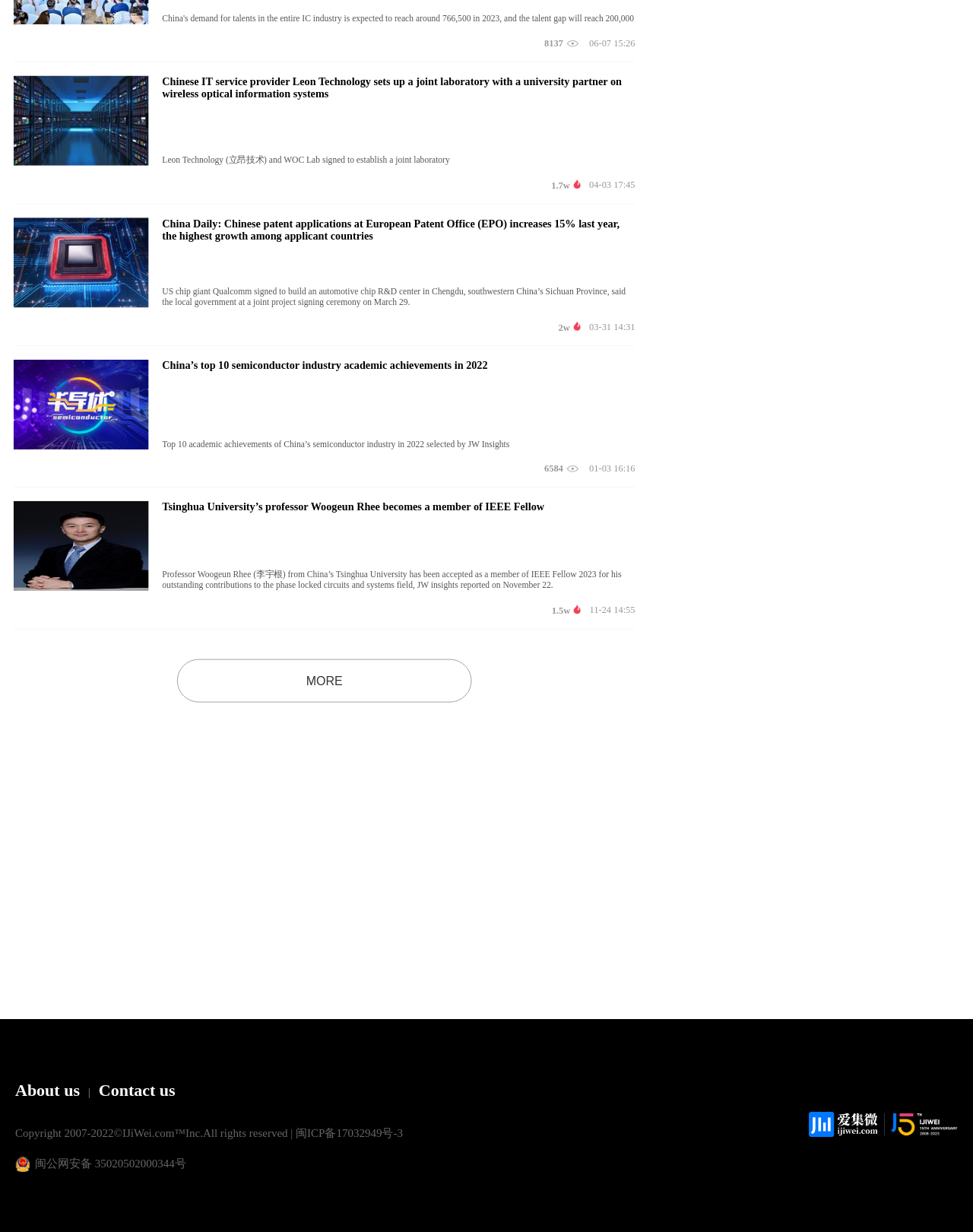What is the date of the first news article?
Examine the image and give a concise answer in one word or a short phrase.

04-03 17:45